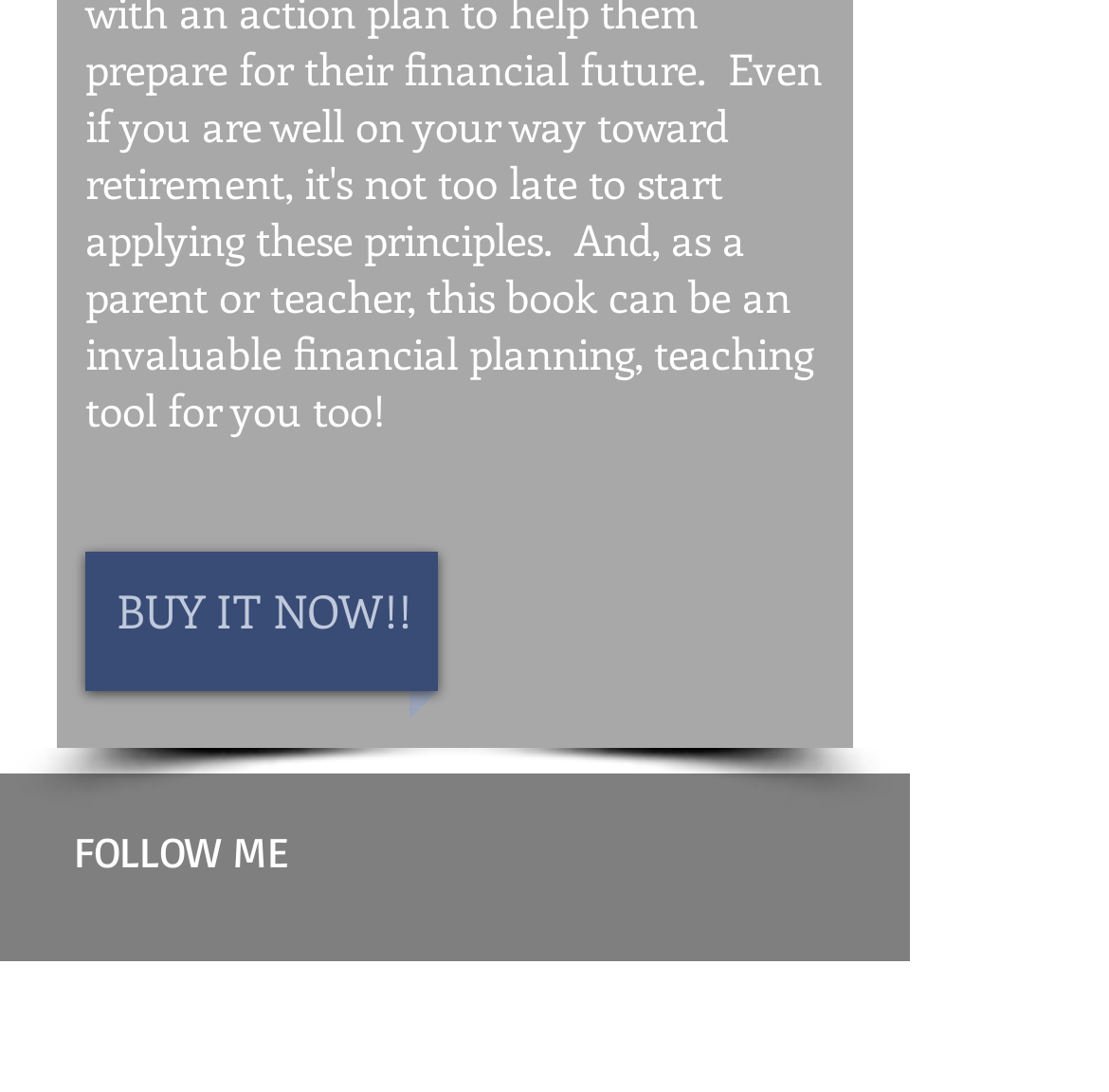Can you find the bounding box coordinates for the UI element given this description: "aria-label="Instagram""? Provide the coordinates as four float numbers between 0 and 1: [left, top, right, bottom].

[0.413, 0.786, 0.503, 0.878]